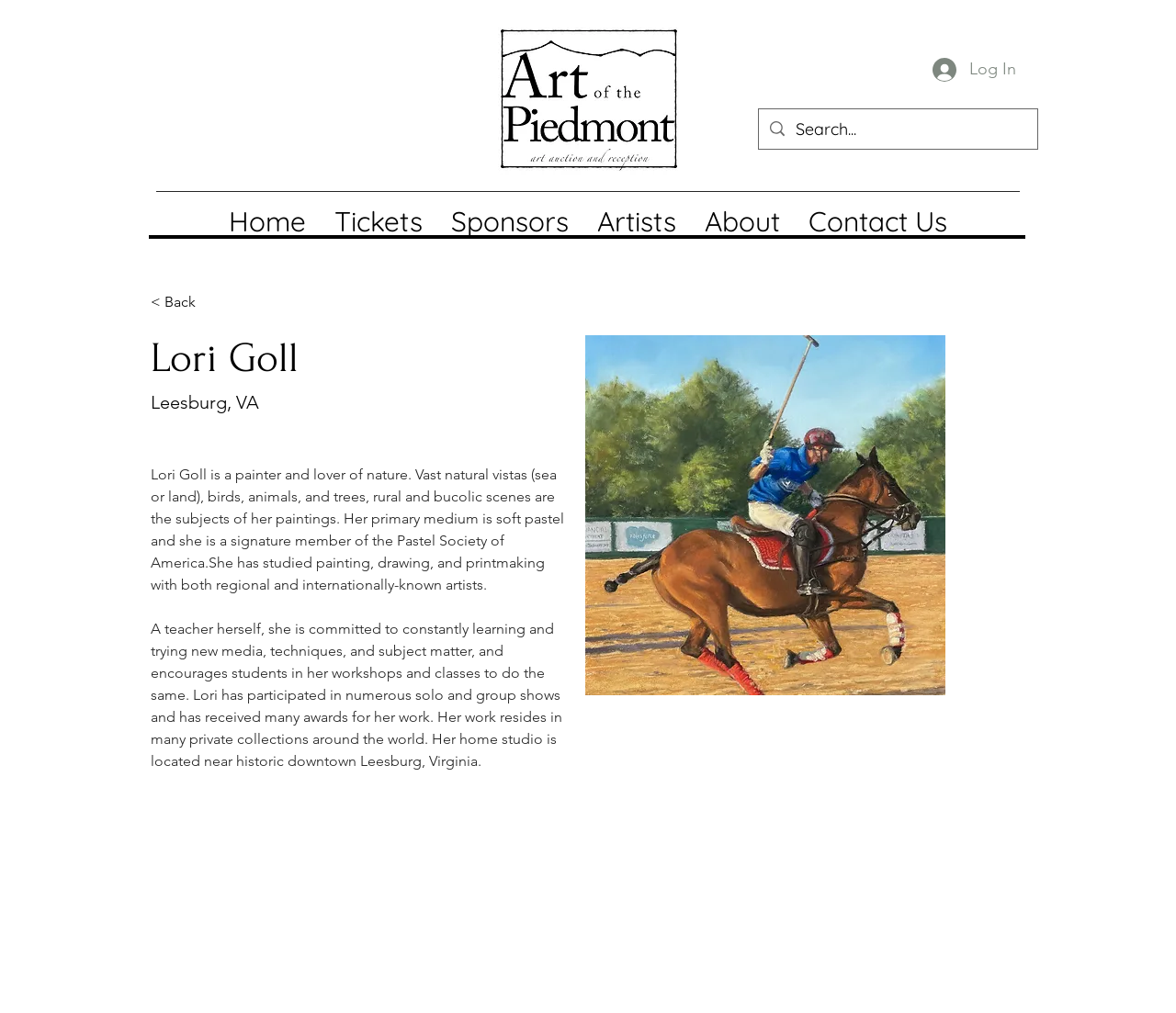Give a one-word or short phrase answer to this question: 
What is the location of Lori Goll's home studio?

Leesburg, Virginia